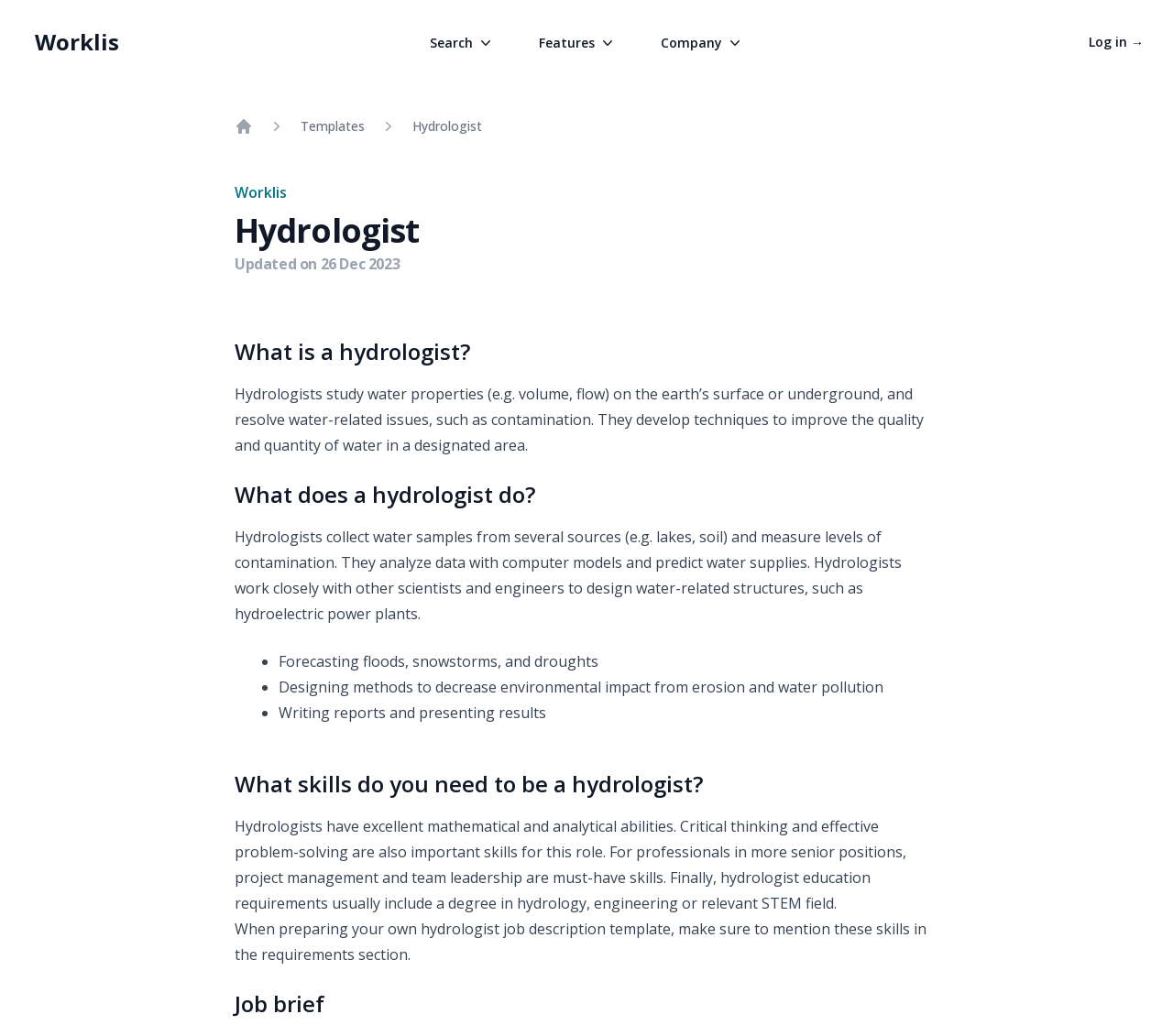Describe all the visual and textual components of the webpage comprehensively.

This webpage is about the job description of a hydrologist. At the top, there is a navigation bar with links to "Worklis", "Search", "Features", and "Company" on the right side, and a "Log in" link on the far right. Below the navigation bar, there is a breadcrumb navigation with links to "Home", "Templates", and "Hydrologist".

The main content of the page is divided into sections, each with a heading. The first section is titled "What is a hydrologist?" and provides a brief description of the role, stating that hydrologists study water properties and resolve water-related issues. 

Below this section, there is a section titled "What does a hydrologist do?" which describes the tasks and responsibilities of a hydrologist, including collecting water samples, analyzing data, and working with other scientists and engineers to design water-related structures.

The next section is a list of tasks that hydrologists perform, including forecasting floods and droughts, designing methods to decrease environmental impact, and writing reports. 

Following this, there is a section titled "What skills do you need to be a hydrologist?" which outlines the necessary skills for the role, including mathematical and analytical abilities, critical thinking, and project management.

Finally, there is a section titled "Job brief" at the bottom of the page. Throughout the page, there are no images, but there are several headings and blocks of text that provide information about the job description of a hydrologist.